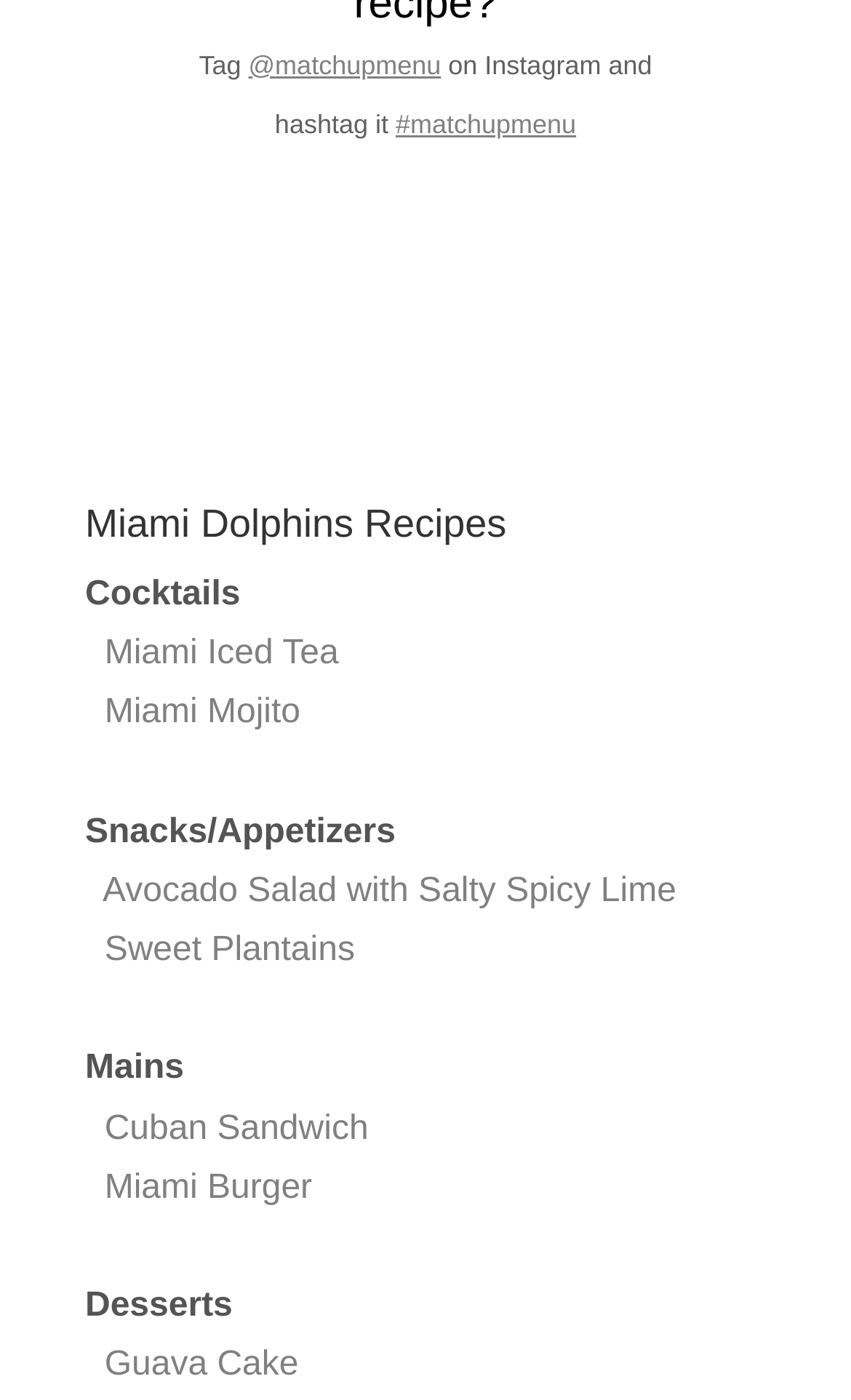What is the name of the second cocktail recipe listed?
Please provide a single word or phrase as your answer based on the image.

Miami Mojito